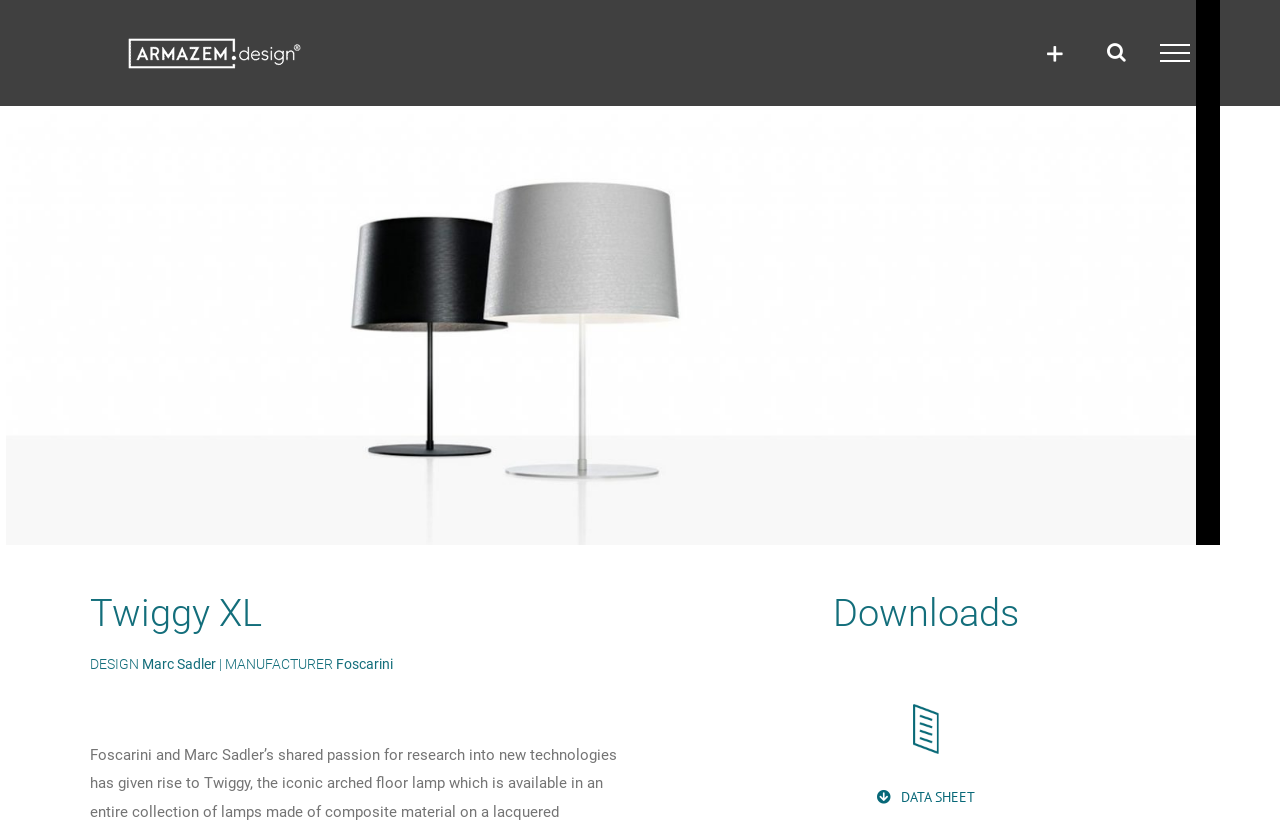What is the purpose of the upper protection disk?
From the screenshot, supply a one-word or short-phrase answer.

Glare protection